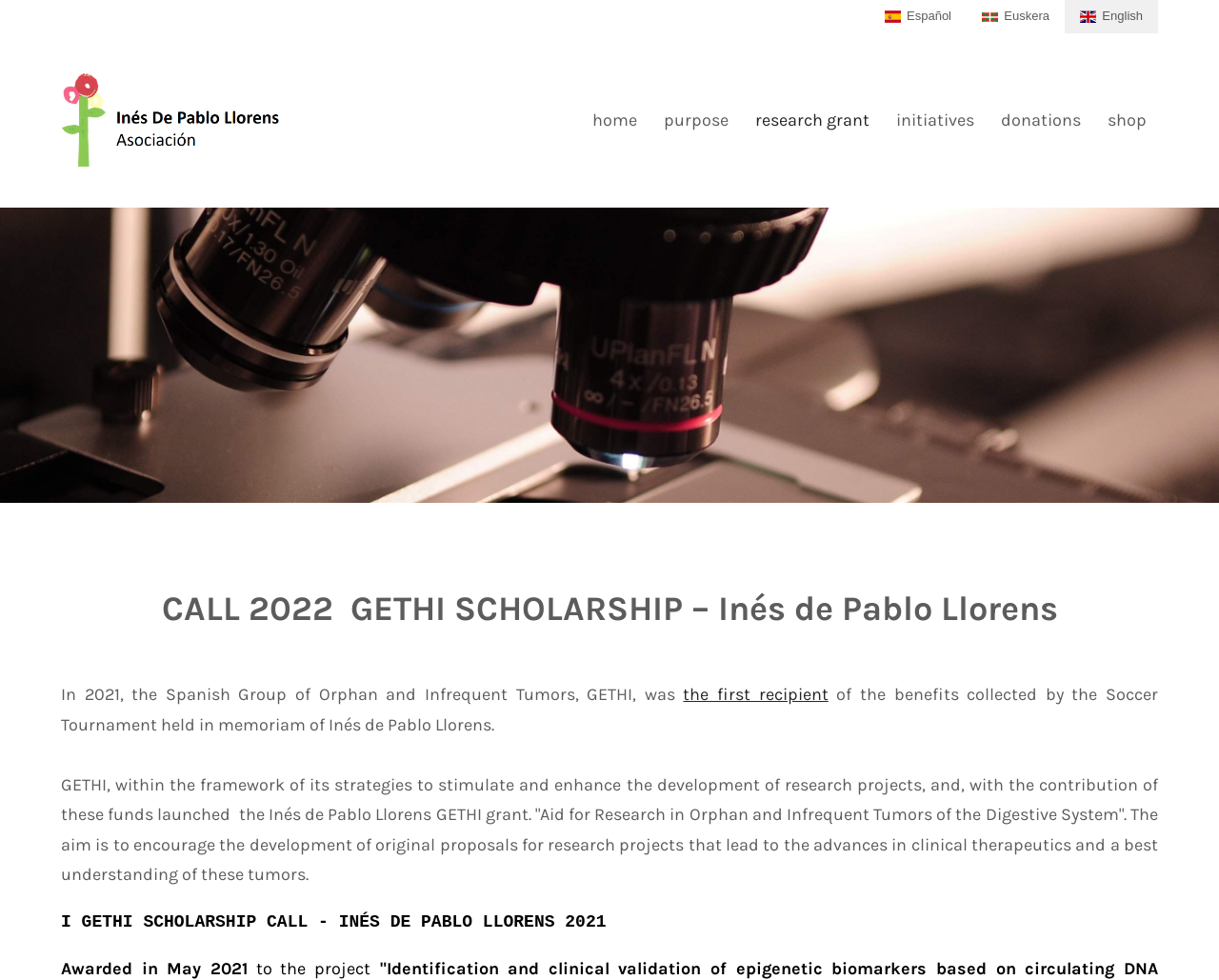Using the webpage screenshot, locate the HTML element that fits the following description and provide its bounding box: "Euskera".

[0.793, 0.0, 0.873, 0.034]